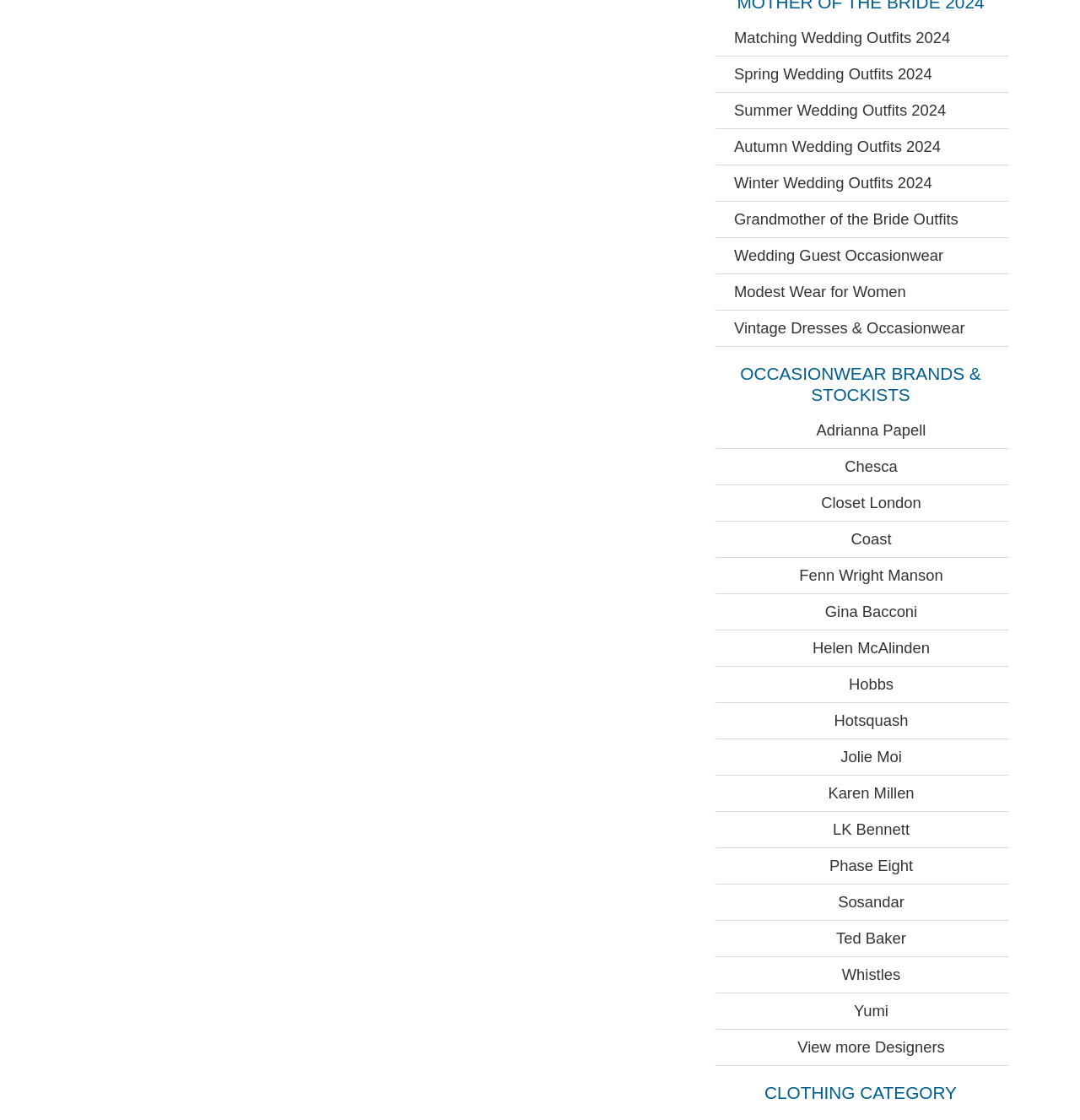Find the bounding box coordinates of the area that needs to be clicked in order to achieve the following instruction: "Browse occasionwear from Adrianna Papell". The coordinates should be specified as four float numbers between 0 and 1, i.e., [left, top, right, bottom].

[0.664, 0.369, 0.934, 0.4]